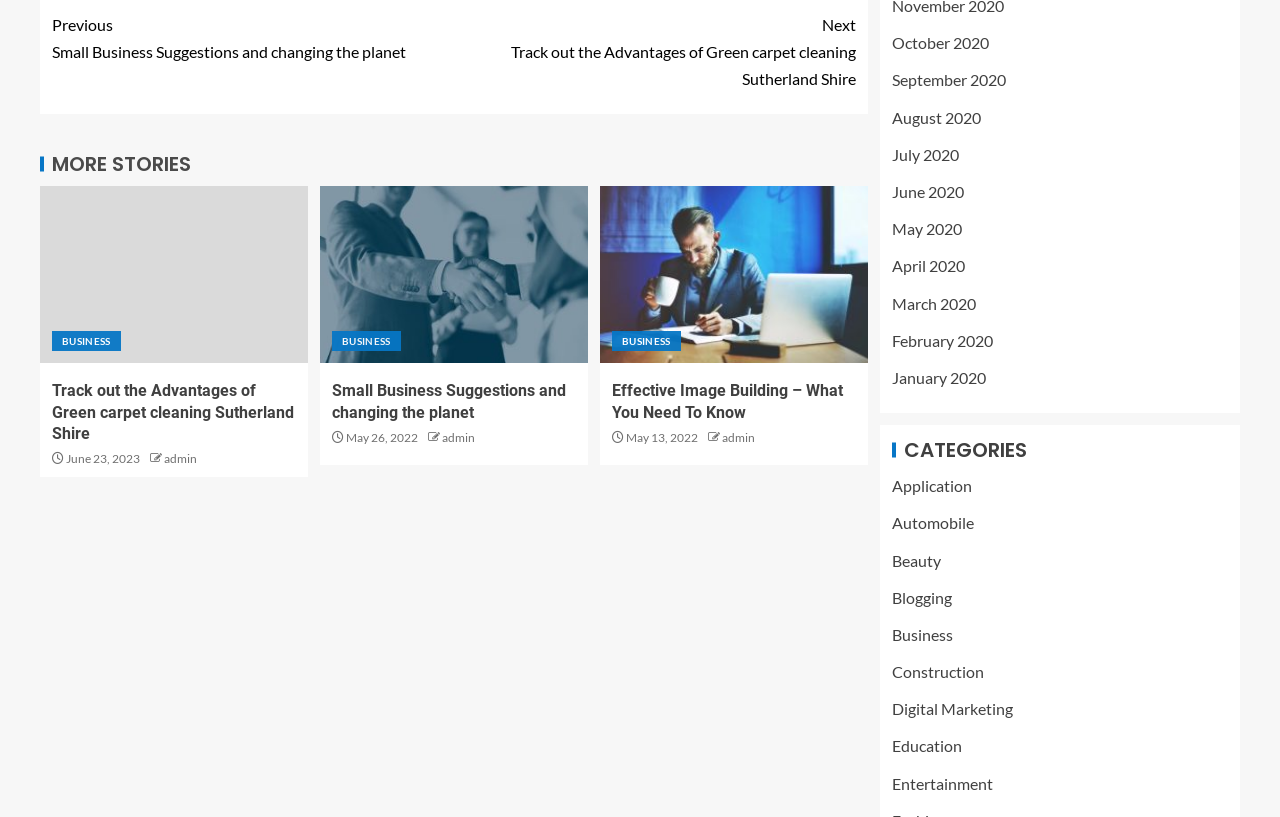Identify the bounding box of the HTML element described as: "aria-label="Search" name="q" placeholder="Search"".

None